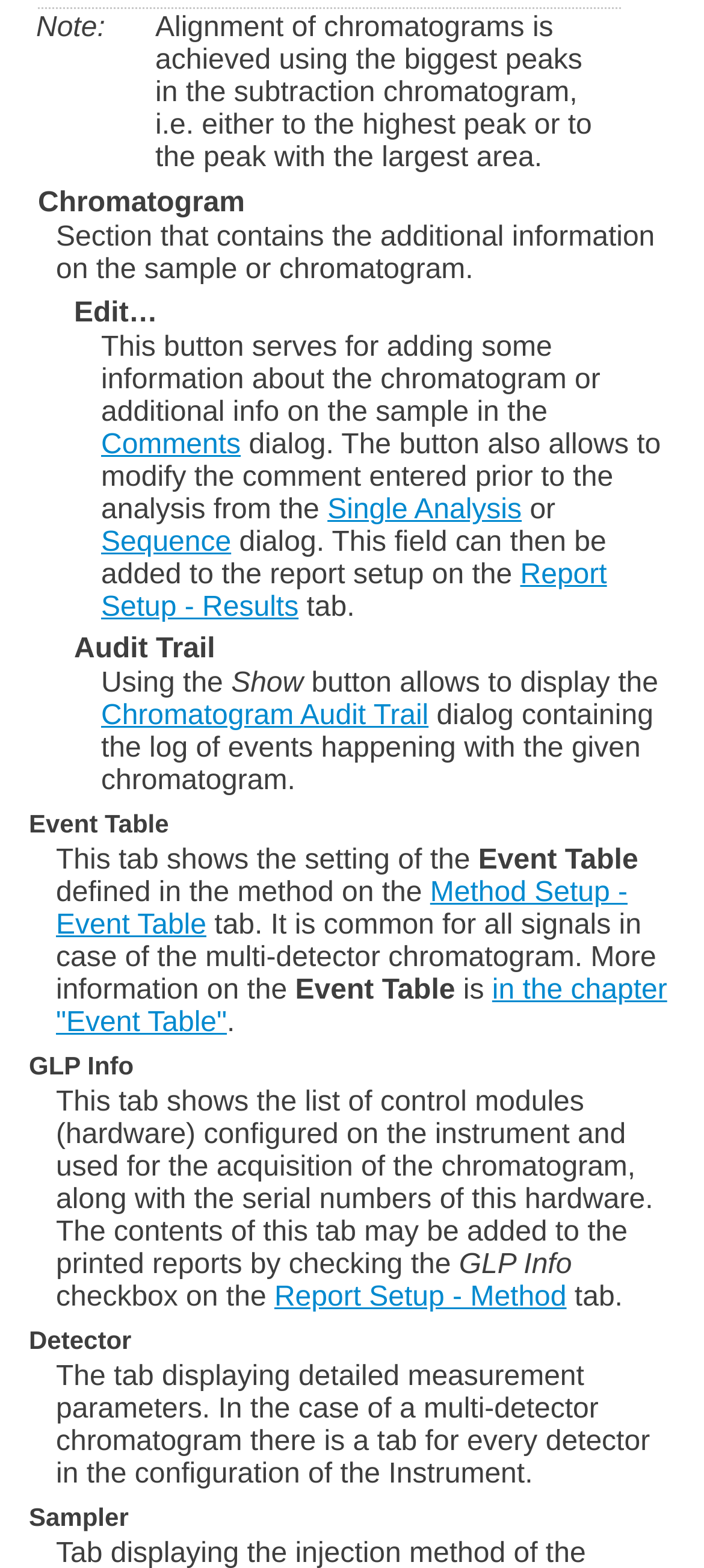Please find the bounding box coordinates for the clickable element needed to perform this instruction: "Go to Report Setup - Results".

[0.144, 0.357, 0.862, 0.398]